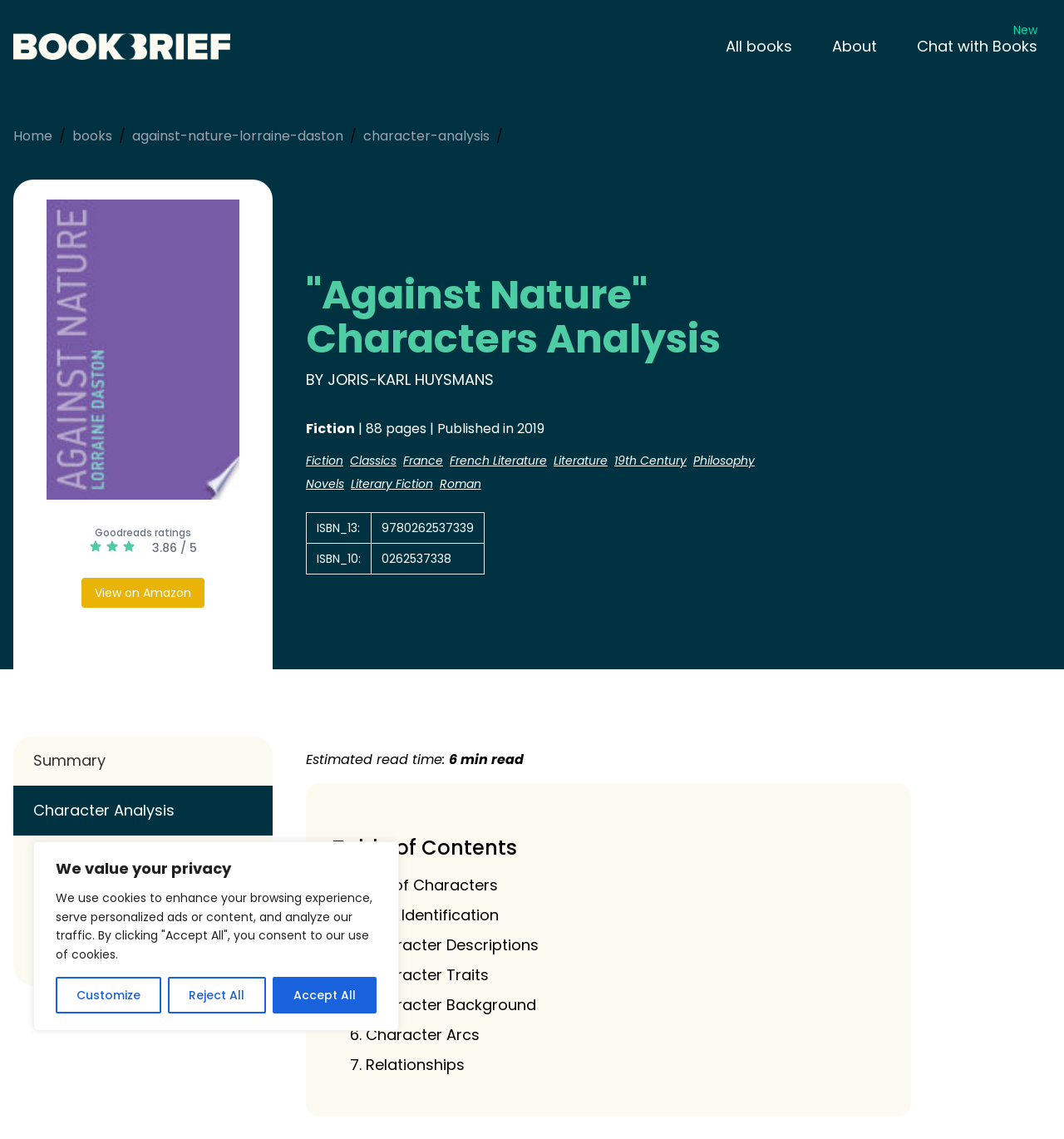Who is the author of the book 'Against Nature'?
Deliver a detailed and extensive answer to the question.

I found the author of the book 'Against Nature' by looking at the link 'JORIS-KARL HUYSMANS' which is located next to the 'BY' label.